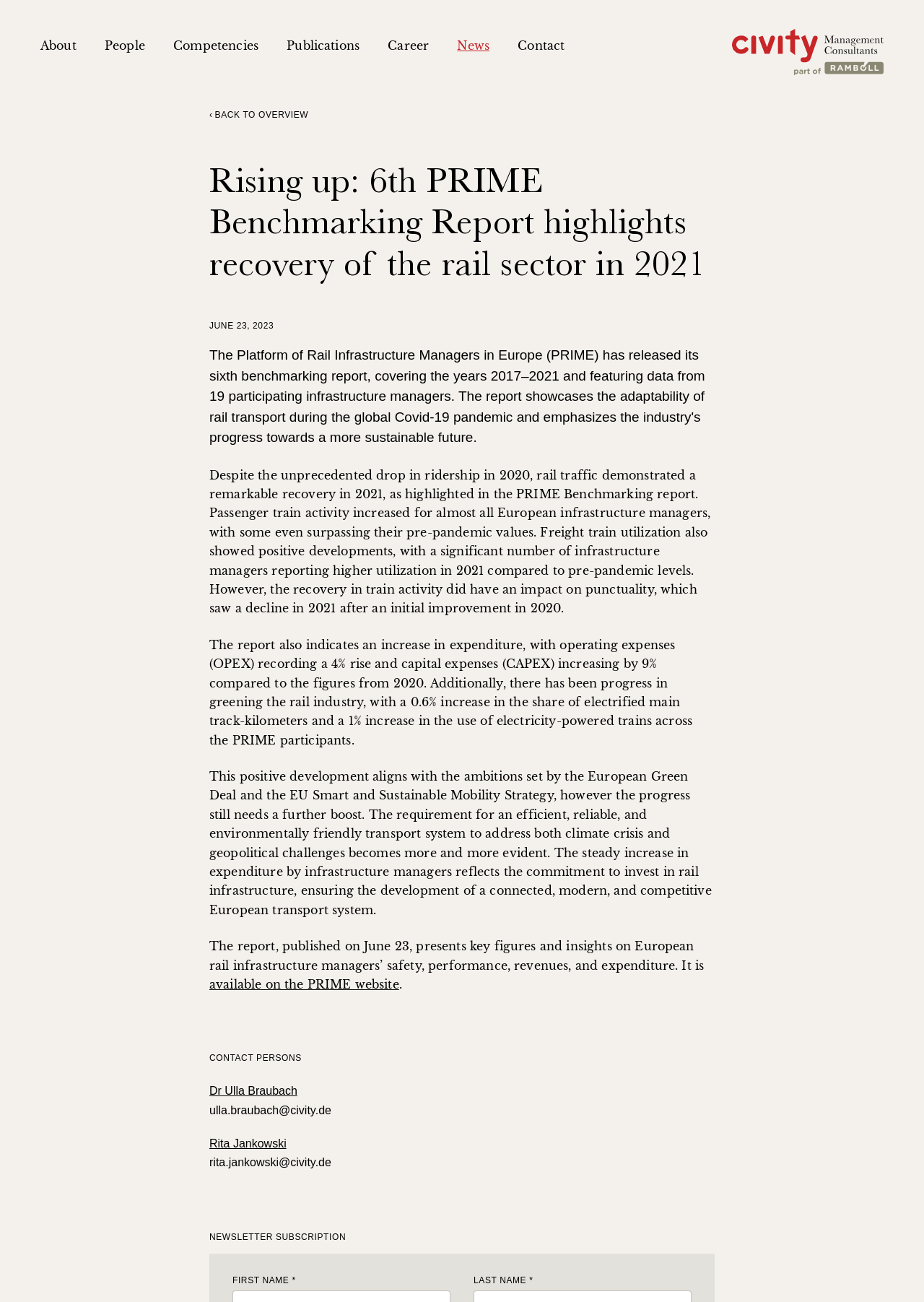What is the increase in operating expenses (OPEX) compared to 2020?
Look at the image and answer the question using a single word or phrase.

4%